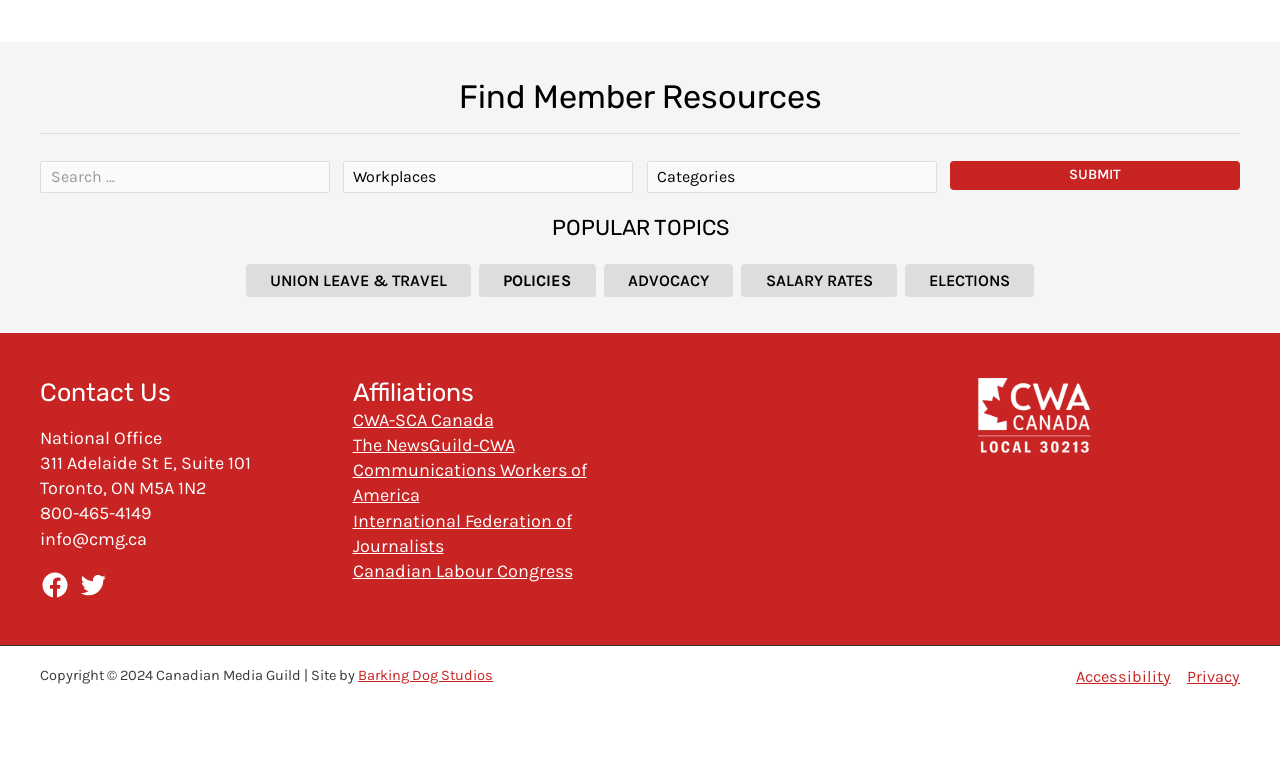Locate the bounding box coordinates of the clickable element to fulfill the following instruction: "Select a workplace". Provide the coordinates as four float numbers between 0 and 1 in the format [left, top, right, bottom].

[0.268, 0.21, 0.493, 0.252]